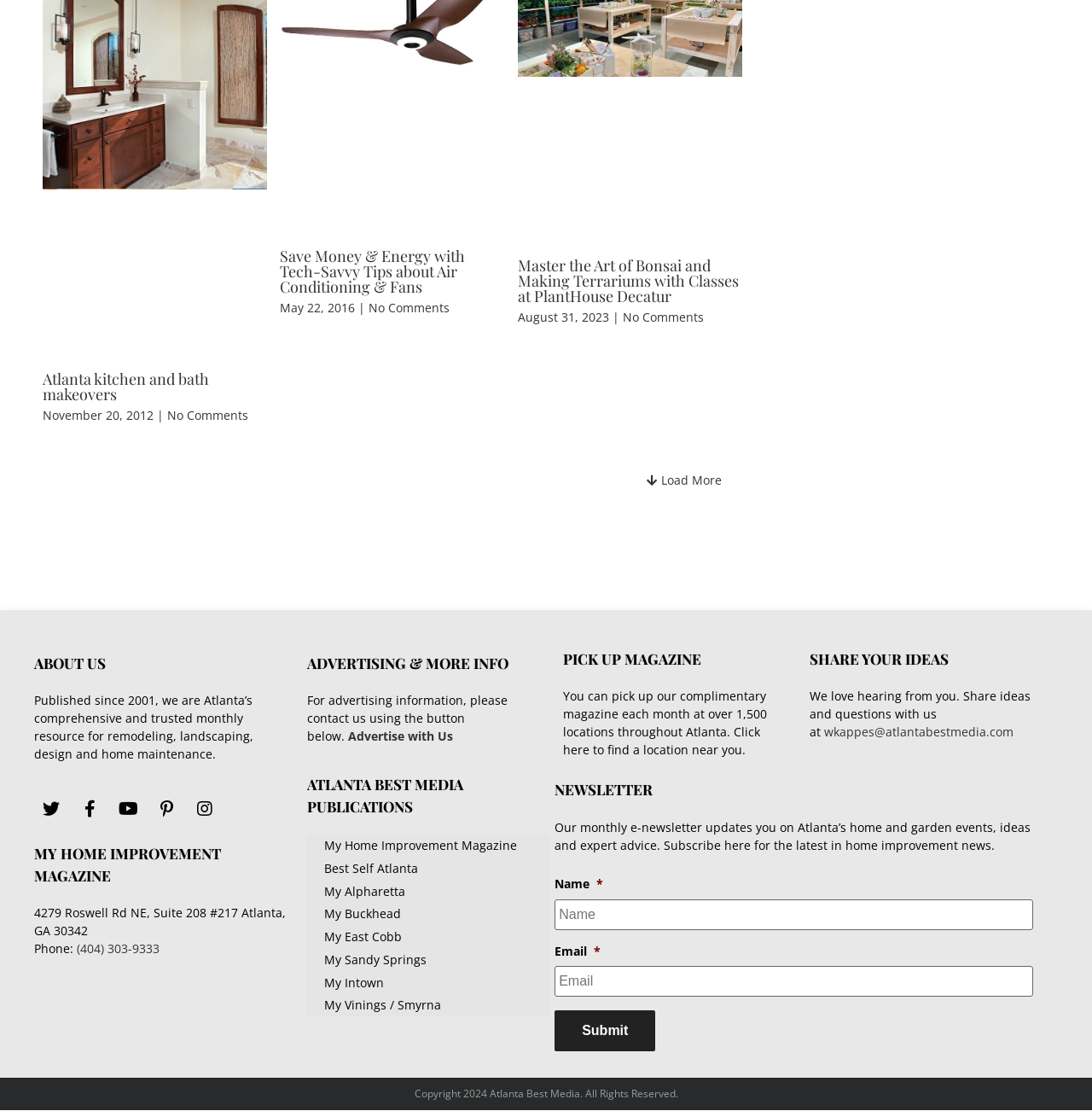Please identify the bounding box coordinates for the region that you need to click to follow this instruction: "Visit the 'Atlanta kitchen and bath makeovers' page".

[0.039, 0.331, 0.191, 0.364]